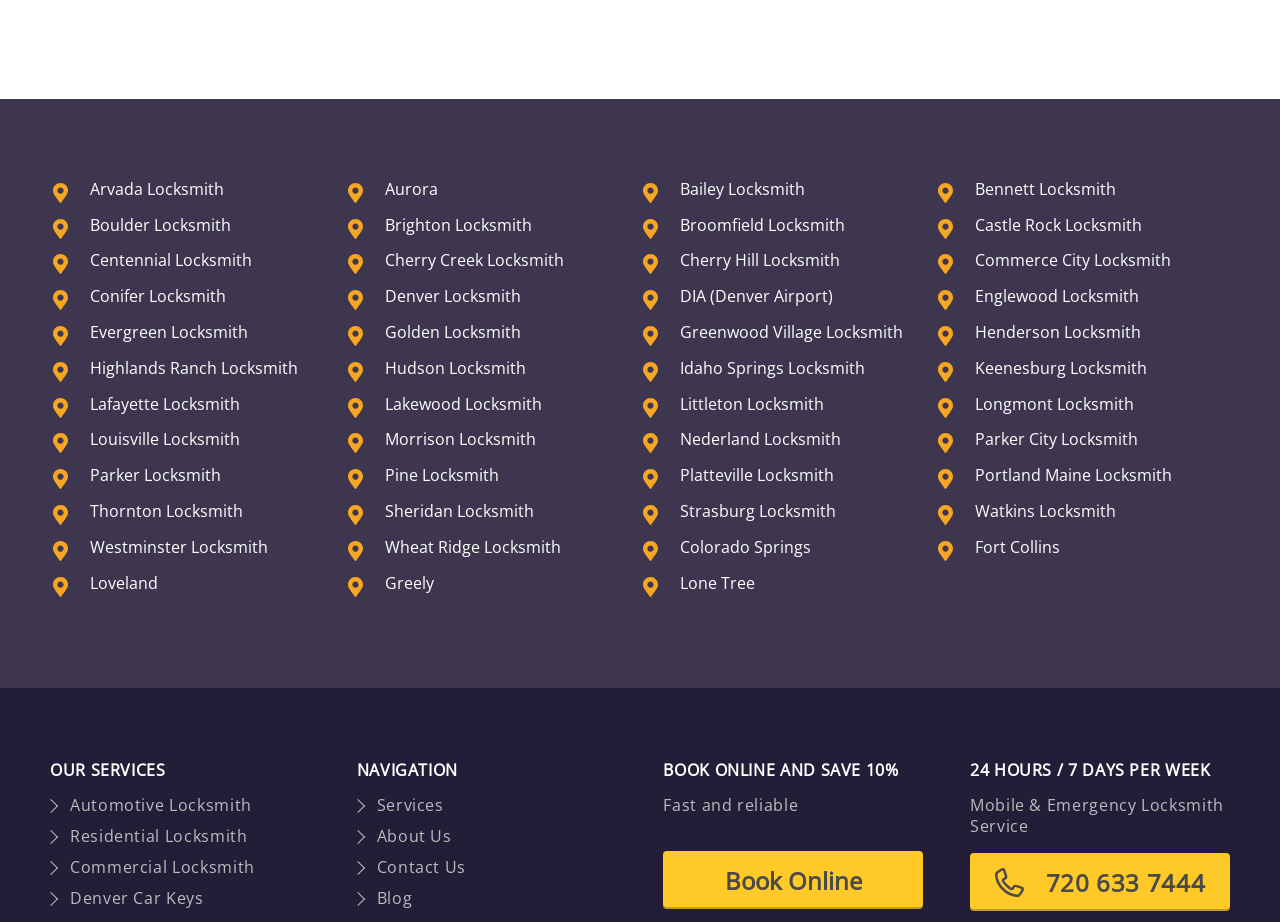What is the benefit of booking online?
Identify the answer in the screenshot and reply with a single word or phrase.

Save 10%